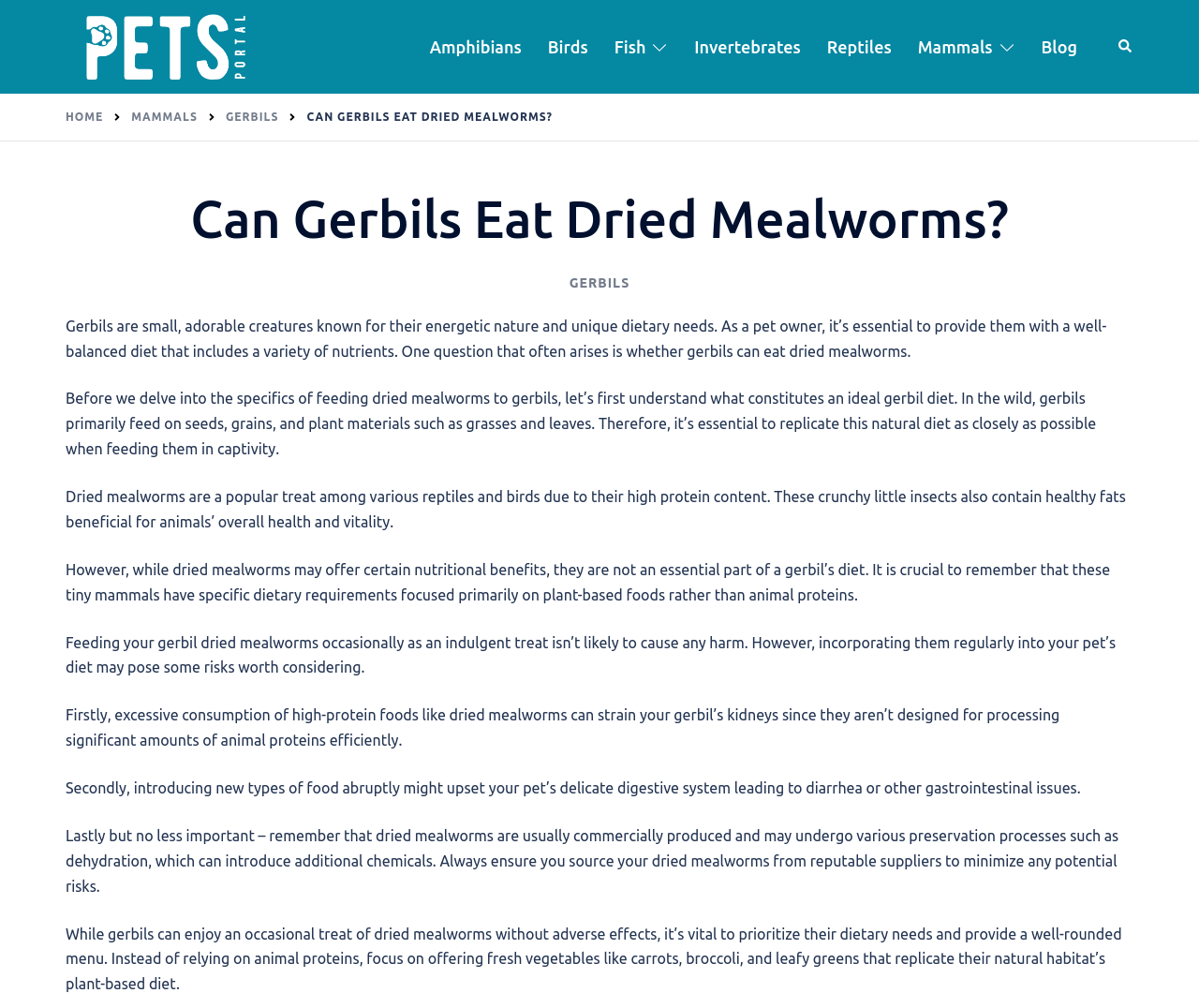Pinpoint the bounding box coordinates of the element you need to click to execute the following instruction: "Click on the 'GERBILS' link". The bounding box should be represented by four float numbers between 0 and 1, in the format [left, top, right, bottom].

[0.188, 0.11, 0.232, 0.122]